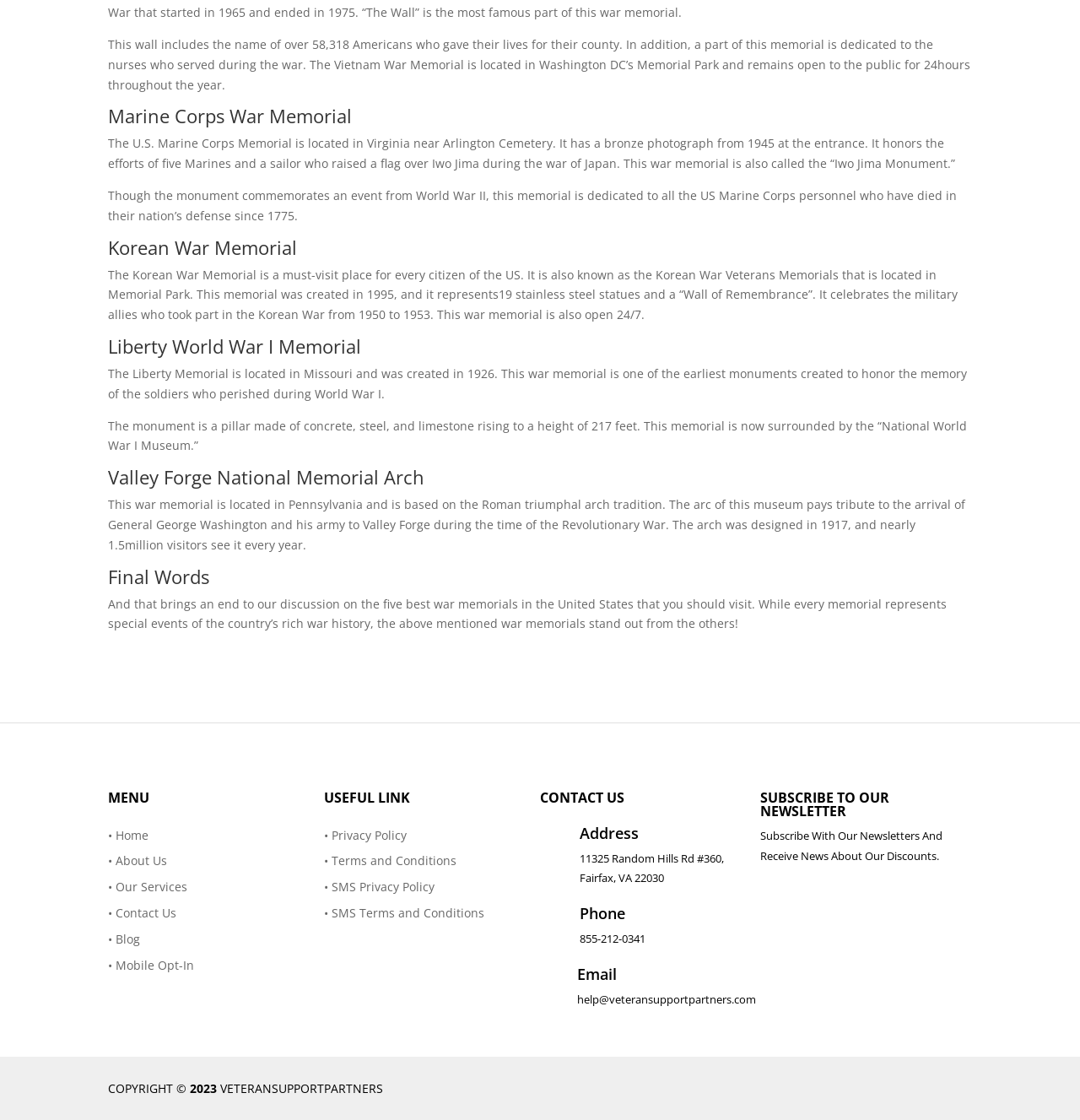Identify the bounding box for the described UI element. Provide the coordinates in (top-left x, top-left y, bottom-right x, bottom-right y) format with values ranging from 0 to 1: • Contact Us

[0.1, 0.808, 0.163, 0.822]